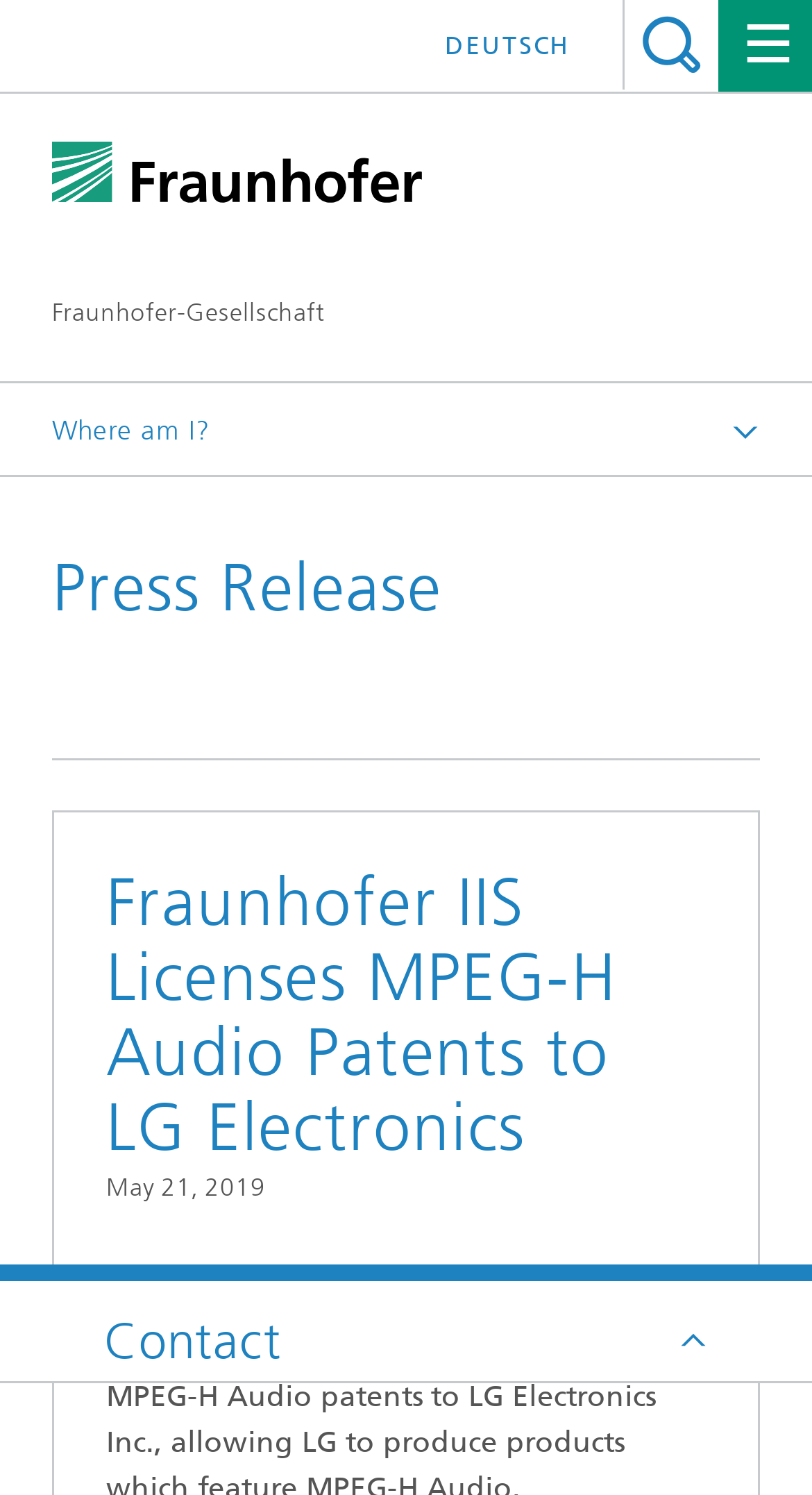Locate the UI element described as follows: "Press Releases 2019". Return the bounding box coordinates as four float numbers between 0 and 1 in the order [left, top, right, bottom].

[0.192, 0.371, 0.492, 0.39]